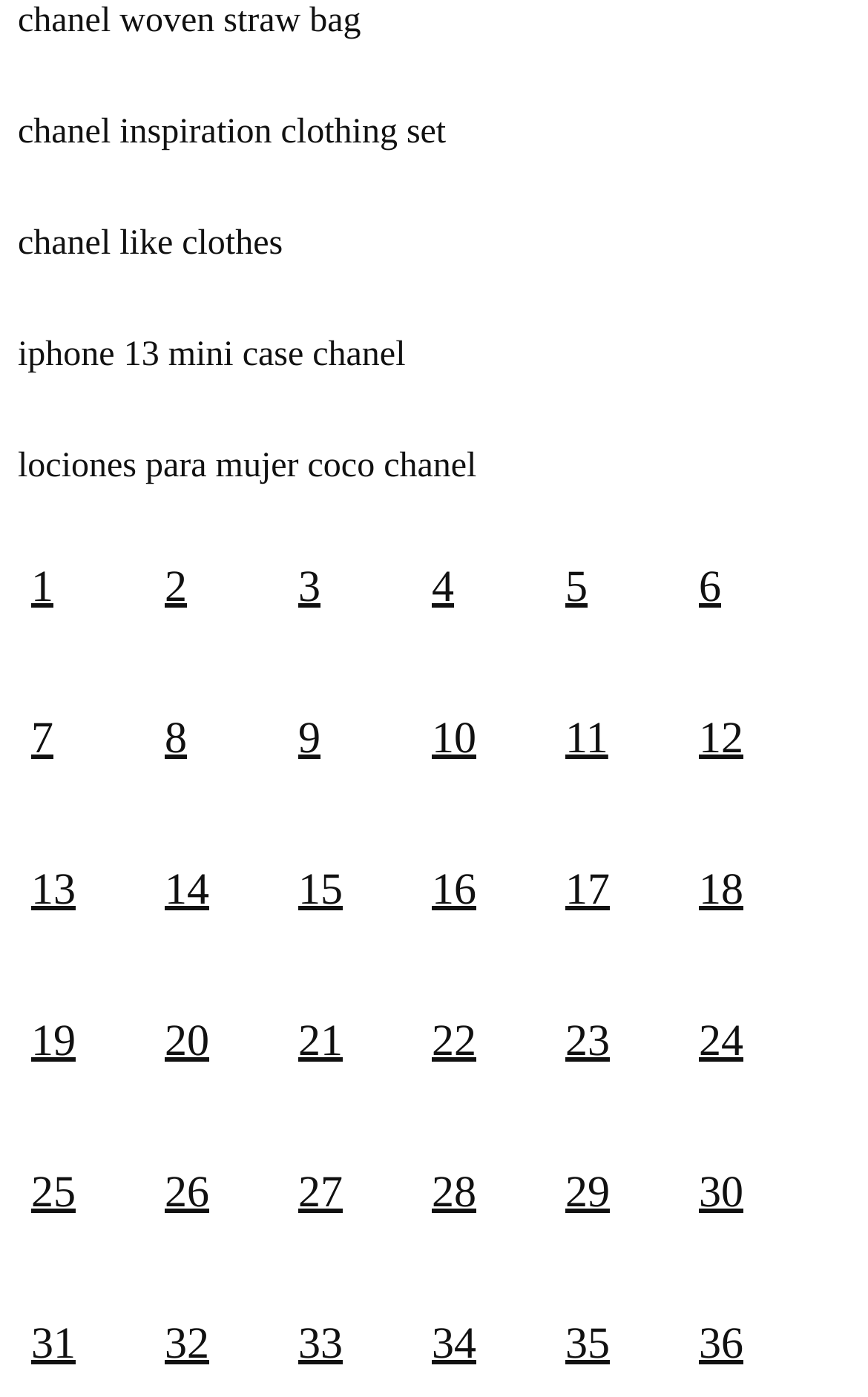Could you determine the bounding box coordinates of the clickable element to complete the instruction: "Expand child menu"? Provide the coordinates as four float numbers between 0 and 1, i.e., [left, top, right, bottom].

None